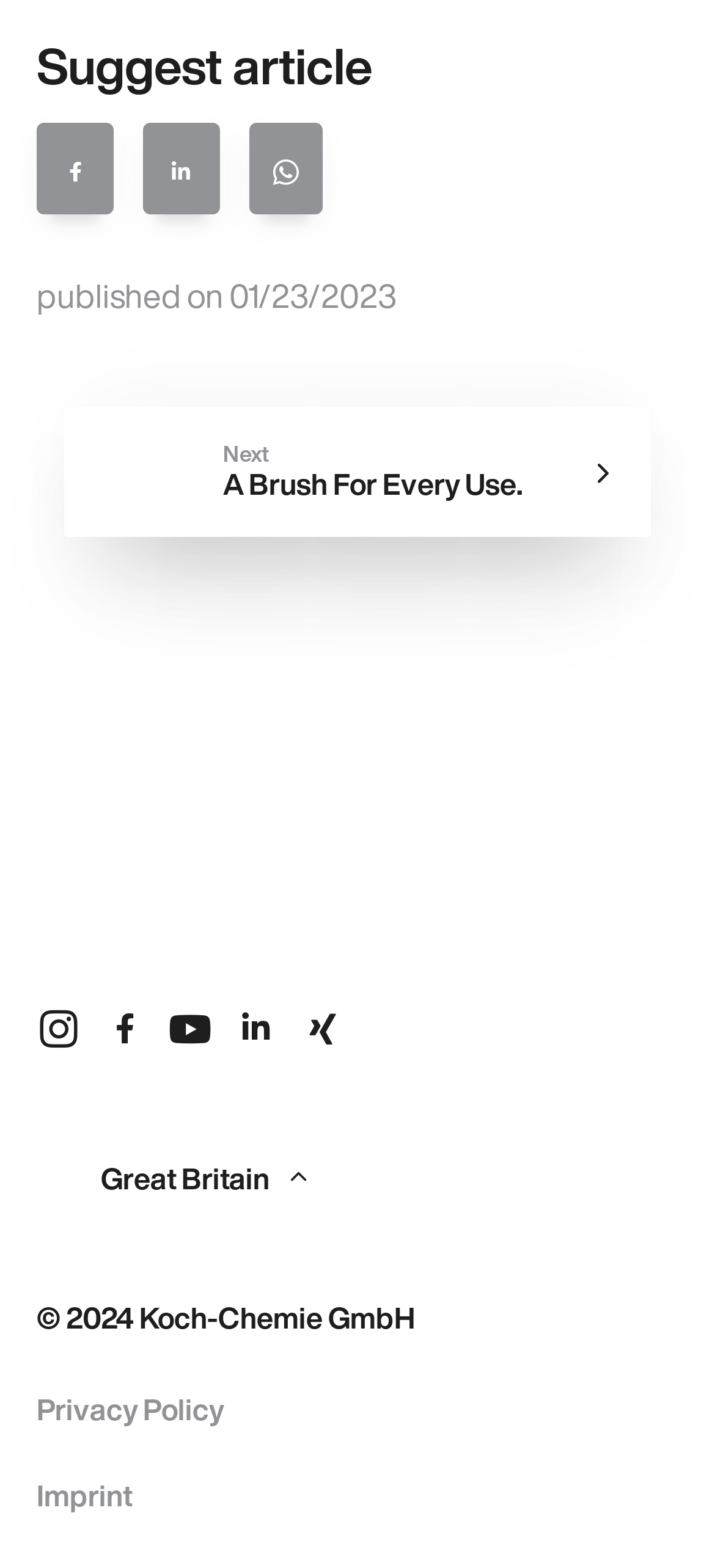Extract the bounding box coordinates for the HTML element that matches this description: "Great Britain". The coordinates should be four float numbers between 0 and 1, i.e., [left, top, right, bottom].

[0.051, 0.731, 0.441, 0.771]